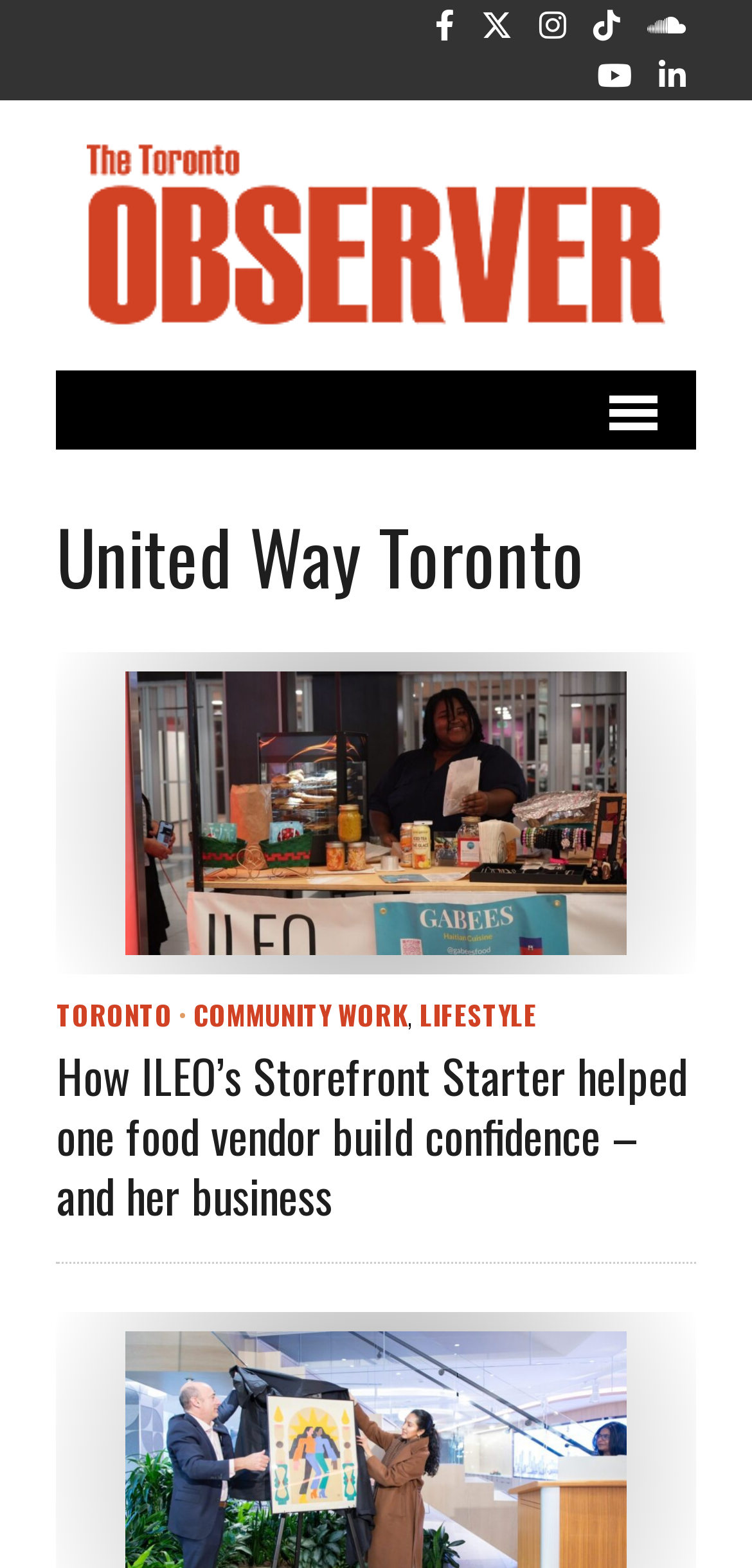Answer the question below using just one word or a short phrase: 
What is the title of the article?

How ILEO’s Storefront Starter helped one food vendor build confidence – and her business